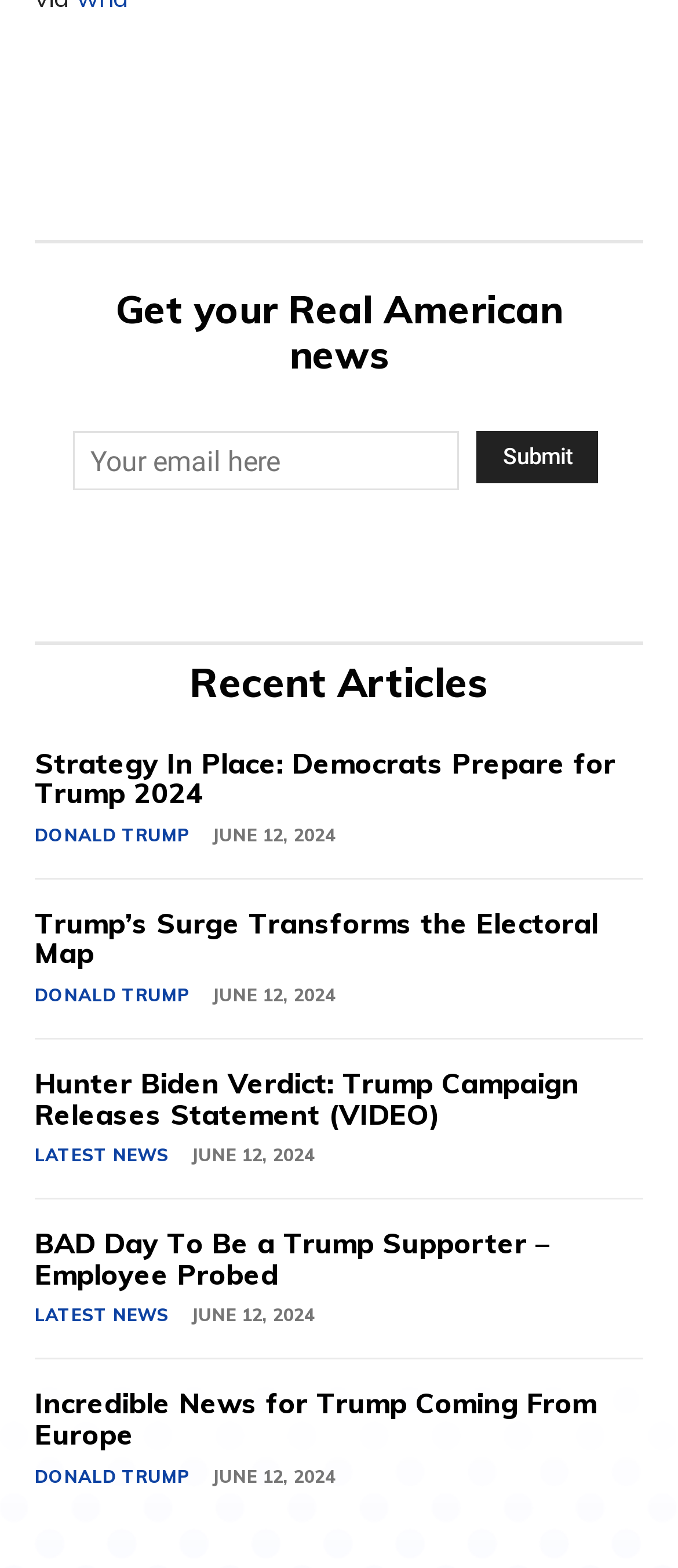Given the element description "name="your-email" placeholder="Your email here"", identify the bounding box of the corresponding UI element.

[0.108, 0.275, 0.677, 0.313]